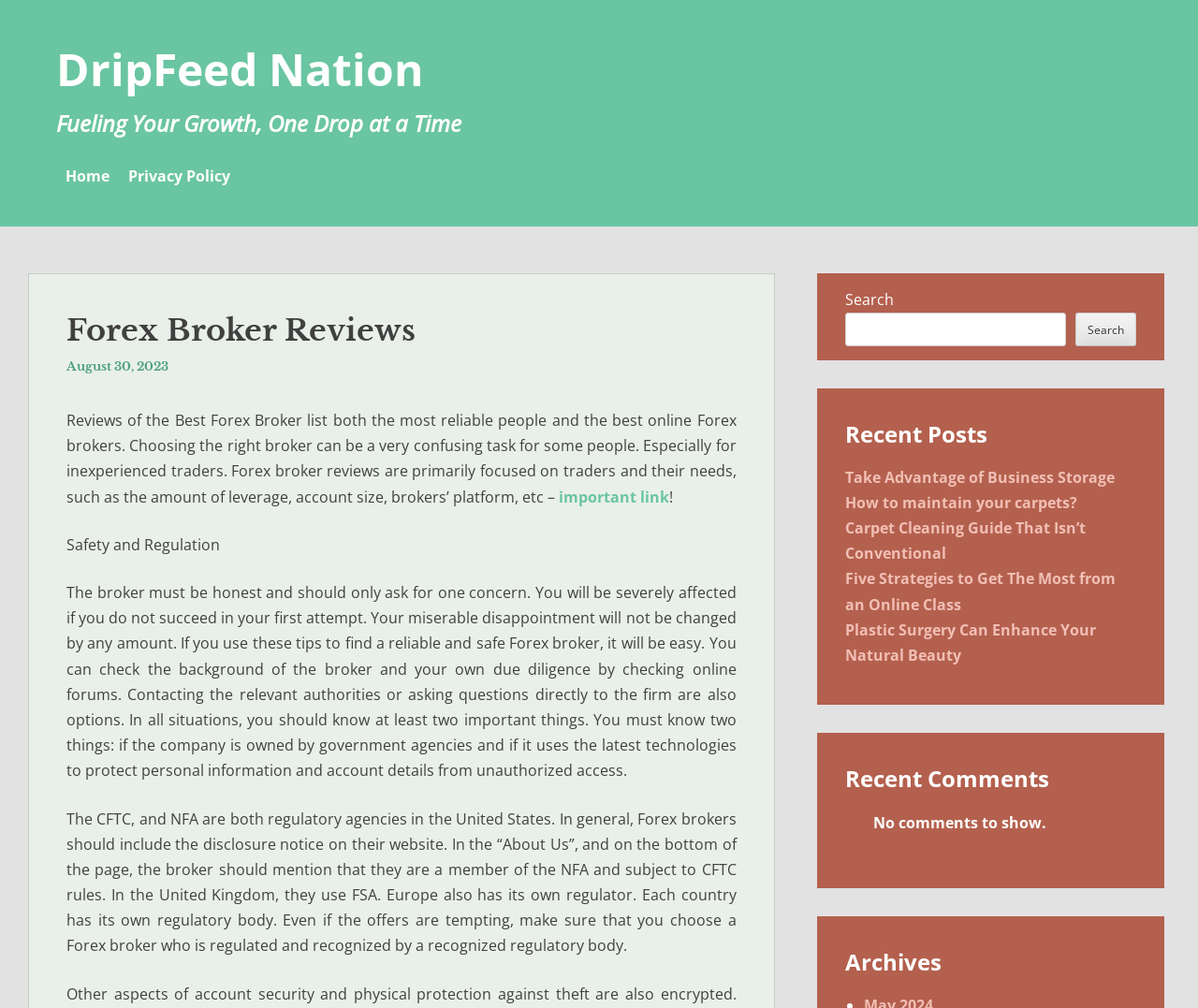What is the purpose of Forex broker reviews?
Using the details shown in the screenshot, provide a comprehensive answer to the question.

According to the static text 'Reviews of the Best Forex Broker list both the most reliable people and the best online Forex brokers. Choosing the right broker can be a very confusing task for some people.', the purpose of Forex broker reviews is to help traders, especially inexperienced ones, choose a reliable broker.